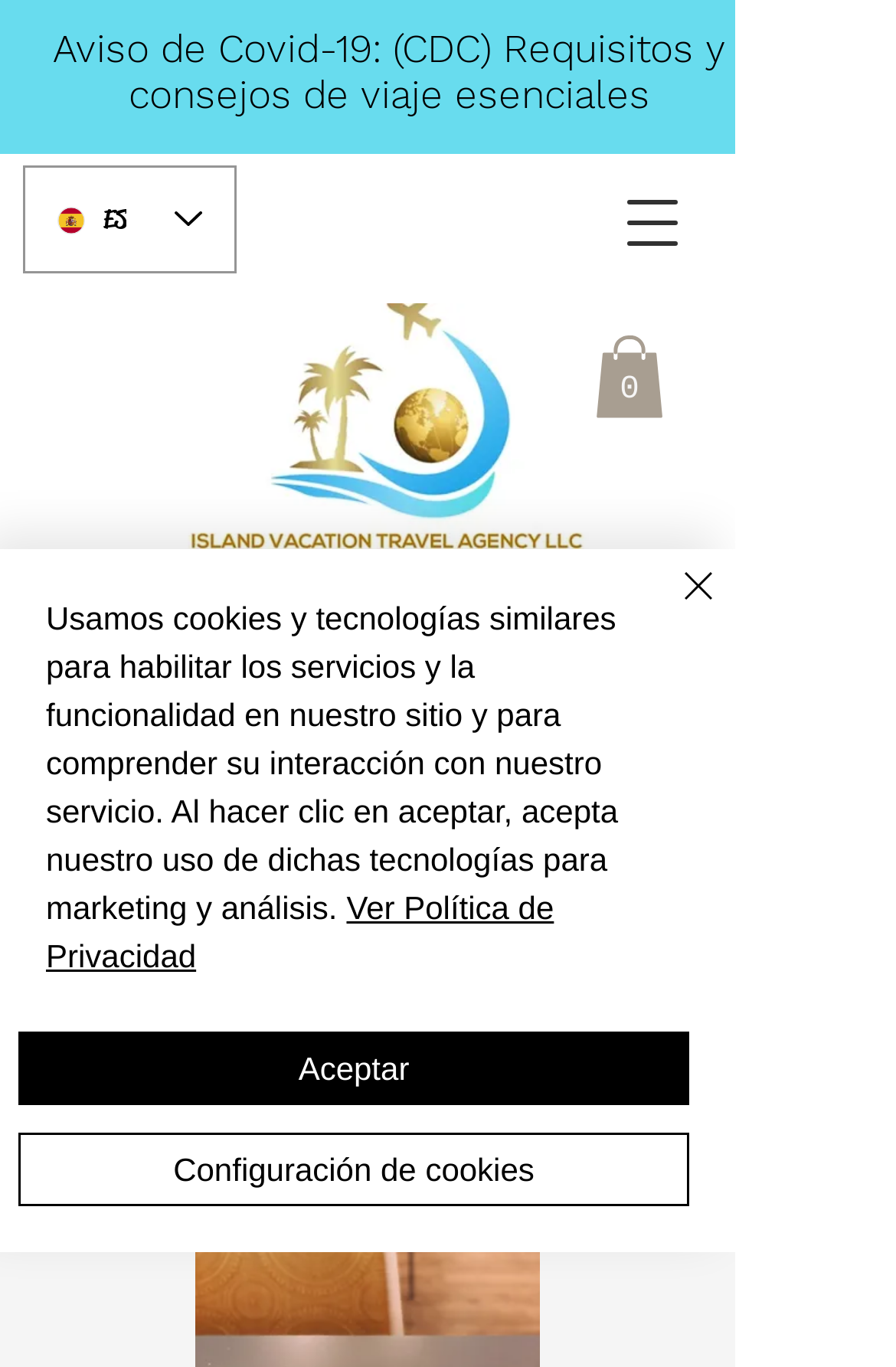Please identify the bounding box coordinates of the clickable area that will allow you to execute the instruction: "Click Island Vacation Travel Agency Llc logo".

[0.185, 0.218, 0.664, 0.434]